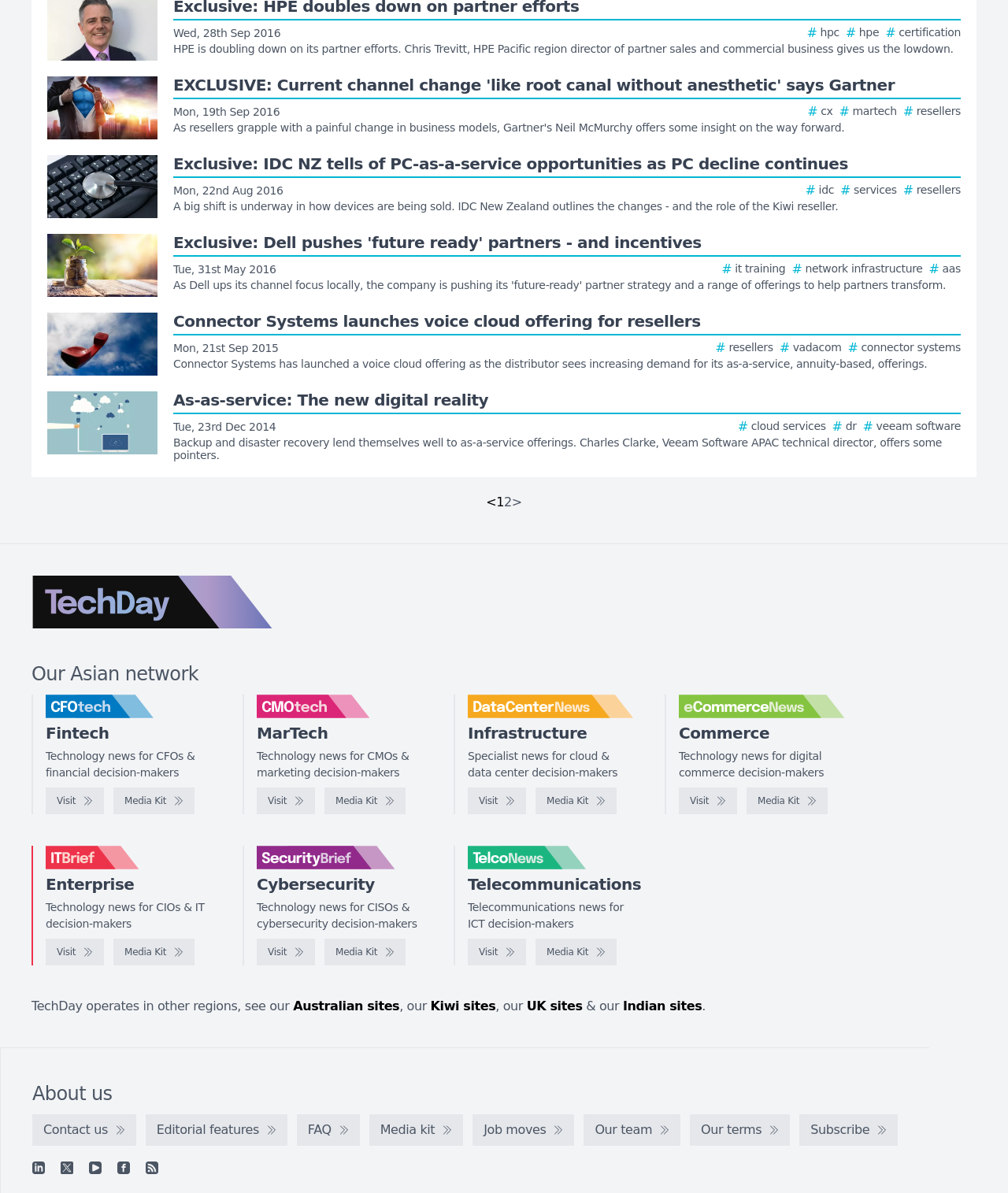Identify the bounding box of the HTML element described as: "Indian sites".

[0.618, 0.837, 0.696, 0.849]